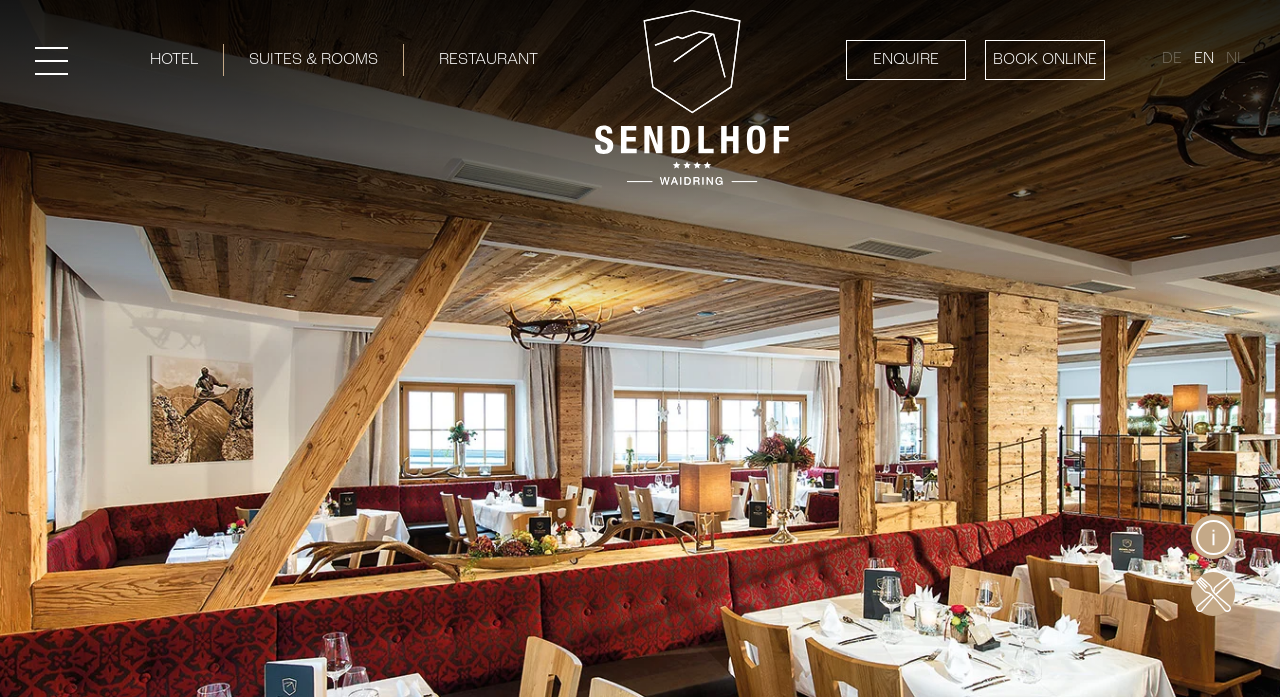Locate the bounding box coordinates of the clickable part needed for the task: "Book online".

[0.77, 0.057, 0.863, 0.115]